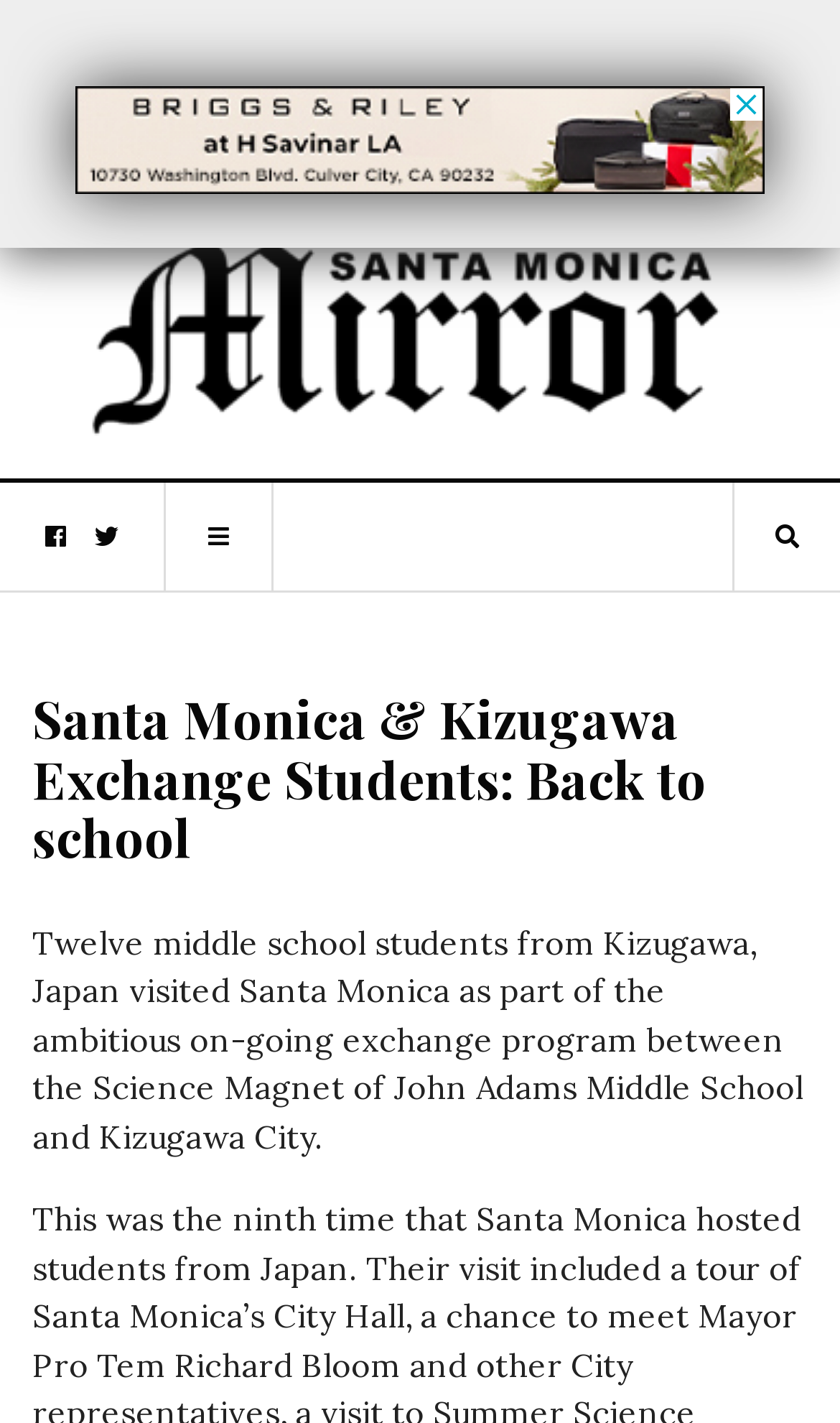Please answer the following question using a single word or phrase: 
How many students visited Santa Monica?

Twelve